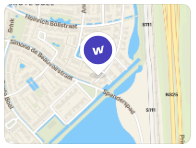Analyze the image and describe all key details you can observe.

The image displays a map view indicating a specific location marked by a prominent purple icon with the letter "W." This map focuses on an area in Nijmegen, showcasing the surrounding streets, waterways, and neighborhood layout. The positioning of the icon suggests its relevance to nearby properties listed for sale, providing potential buyers with a visual reference of the locale. The map’s details highlight the urban planning of the area, including residential sectors and nearby amenities, making it a valuable tool for prospective homeowners or investors looking to navigate the real estate market in this part of Nijmegen.